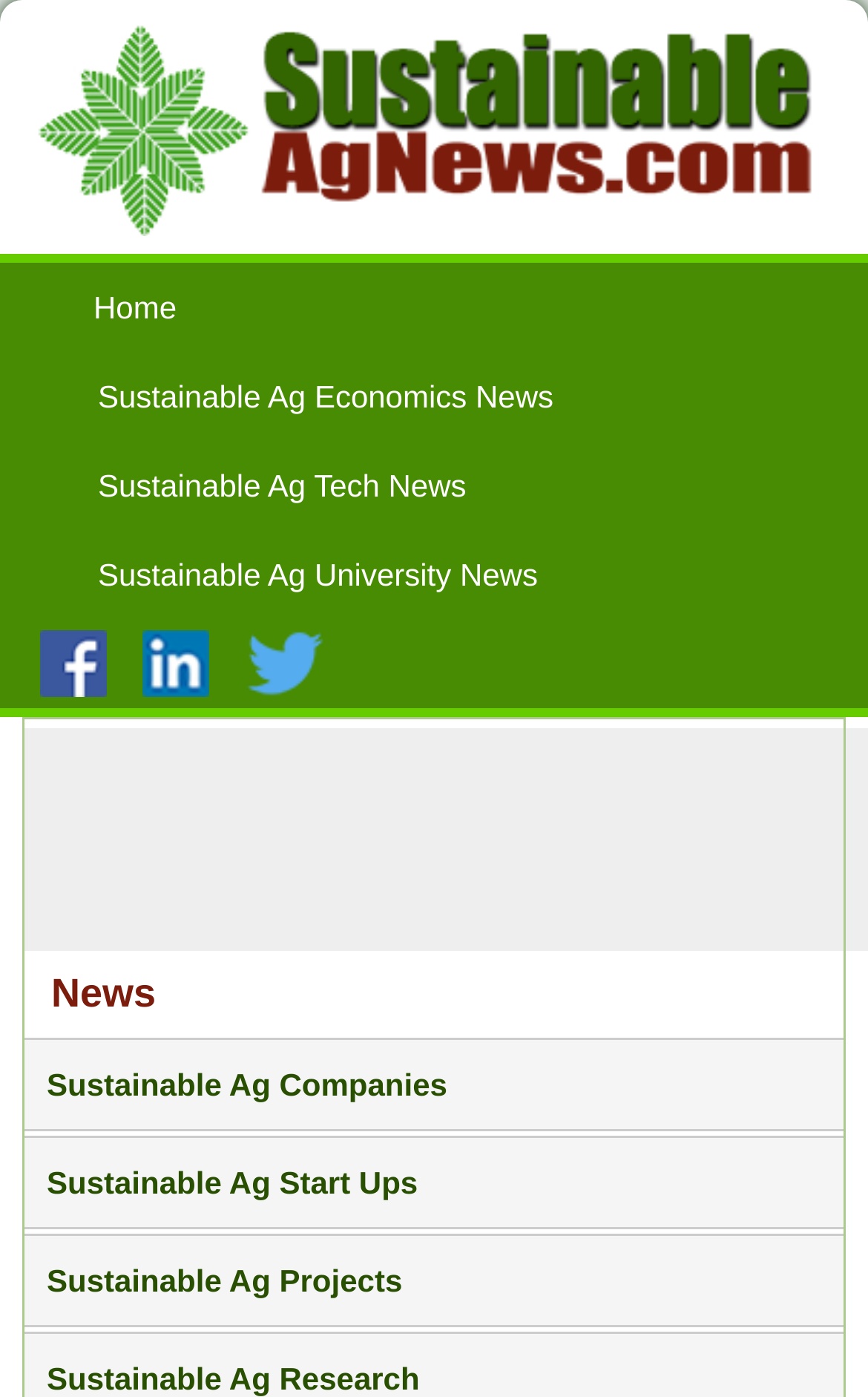Using the description "Sustainable Ag Companies", locate and provide the bounding box of the UI element.

[0.028, 0.743, 0.972, 0.81]